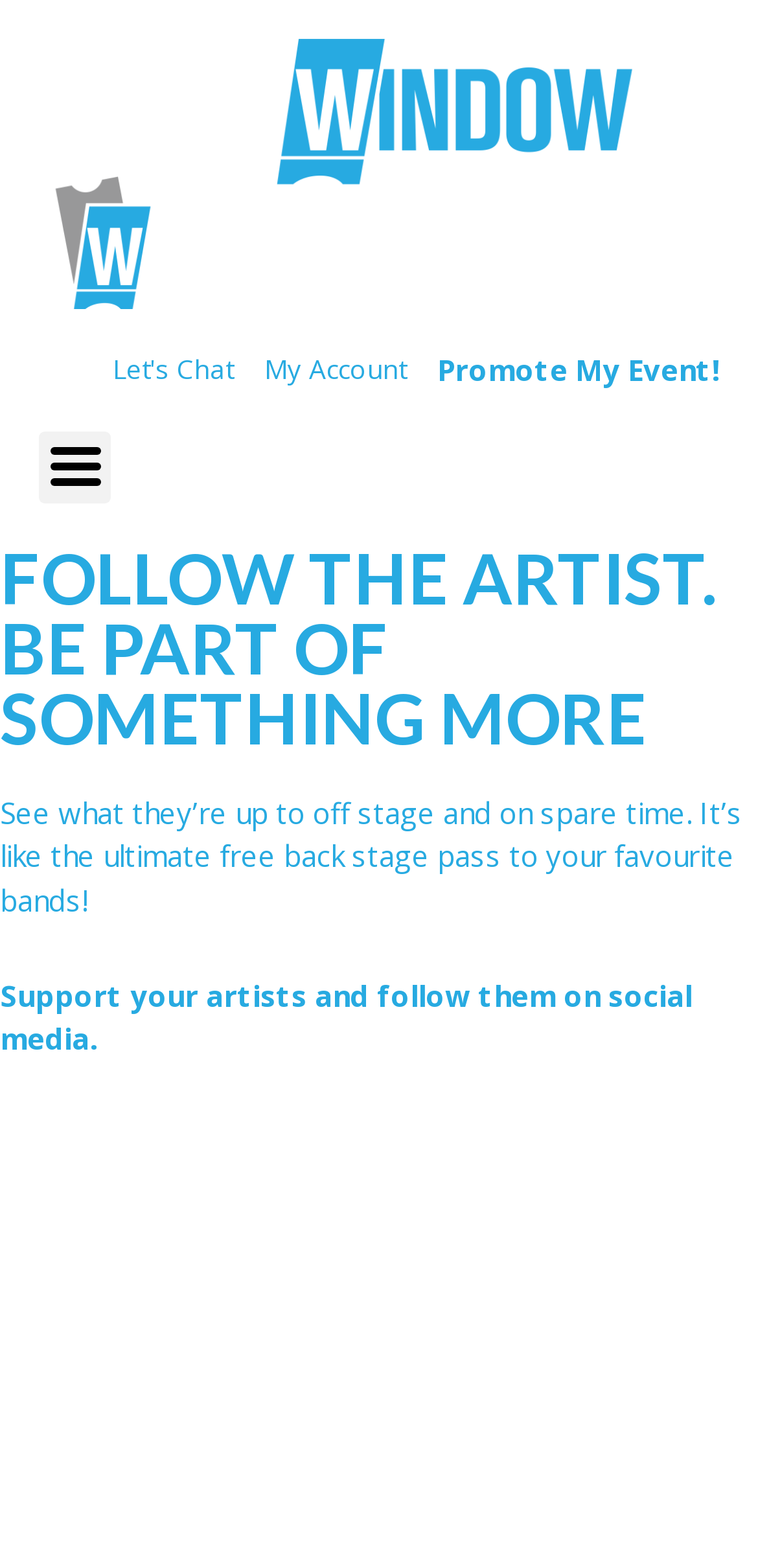What is the call-to-action for event promoters?
We need a detailed and meticulous answer to the question.

There is a static text 'Promote My Event!' which suggests that the website is also catering to event promoters and encouraging them to promote their events.